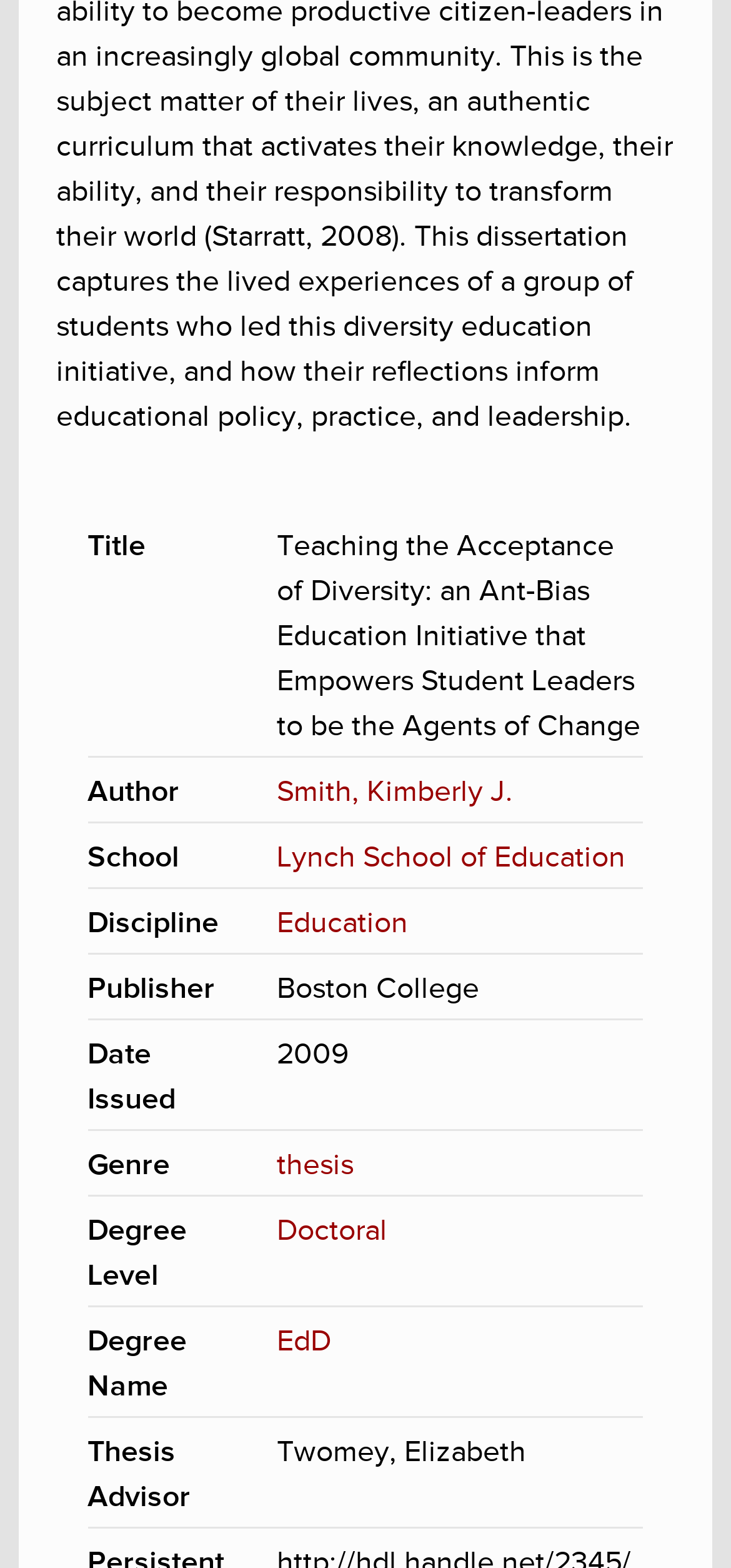What is the title of the thesis?
Based on the visual content, answer with a single word or a brief phrase.

Teaching the Acceptance of Diversity